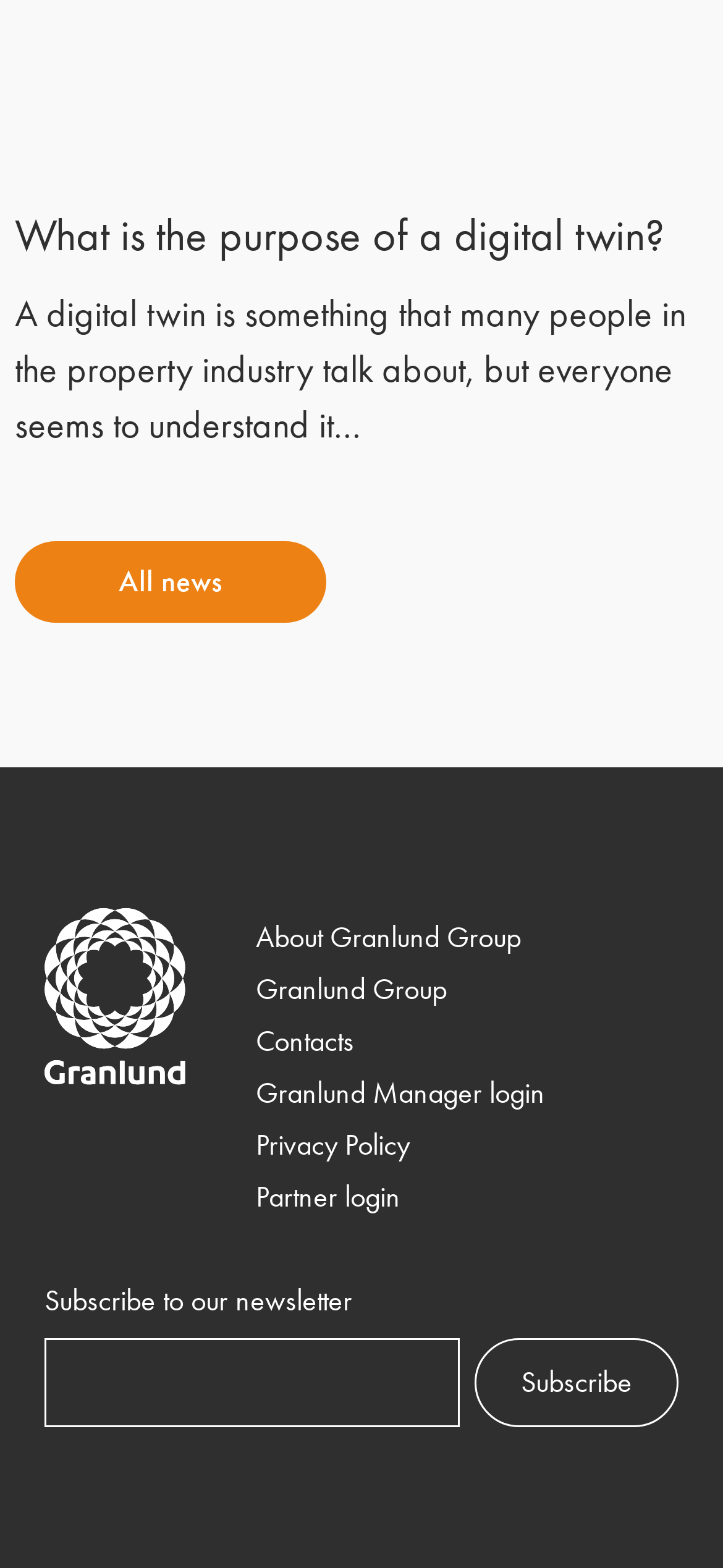Identify the bounding box coordinates of the clickable region required to complete the instruction: "Click on 'What is the purpose of a digital twin?'". The coordinates should be given as four float numbers within the range of 0 and 1, i.e., [left, top, right, bottom].

[0.021, 0.132, 0.918, 0.168]